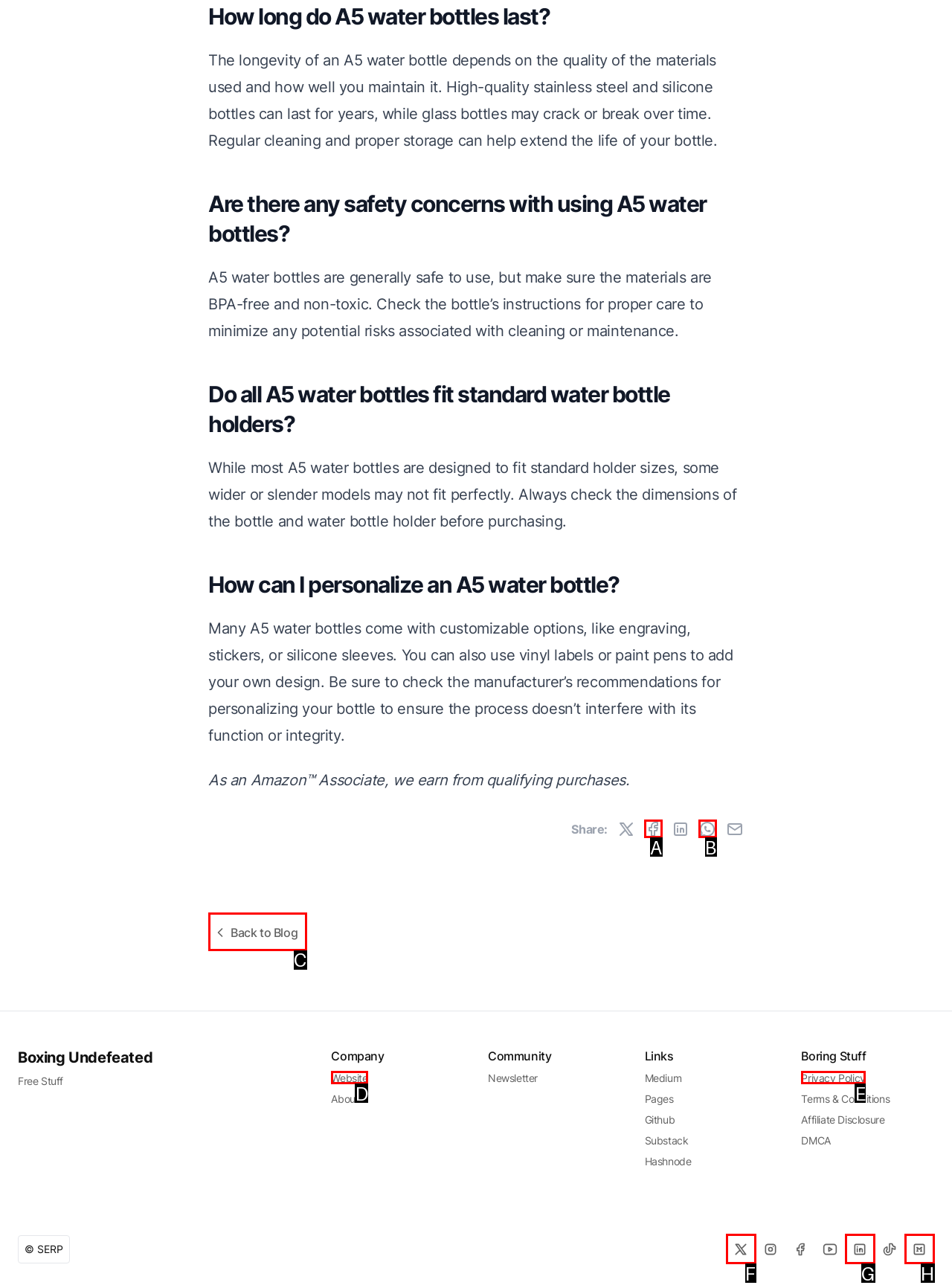For the given instruction: Go back to blog, determine which boxed UI element should be clicked. Answer with the letter of the corresponding option directly.

C